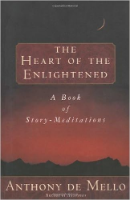What is the author's name?
Please respond to the question with a detailed and well-explained answer.

The author's name, Anthony de Mello, is elegantly presented at the bottom of the cover, reinforcing his identity as a notable figure in spiritual literature.